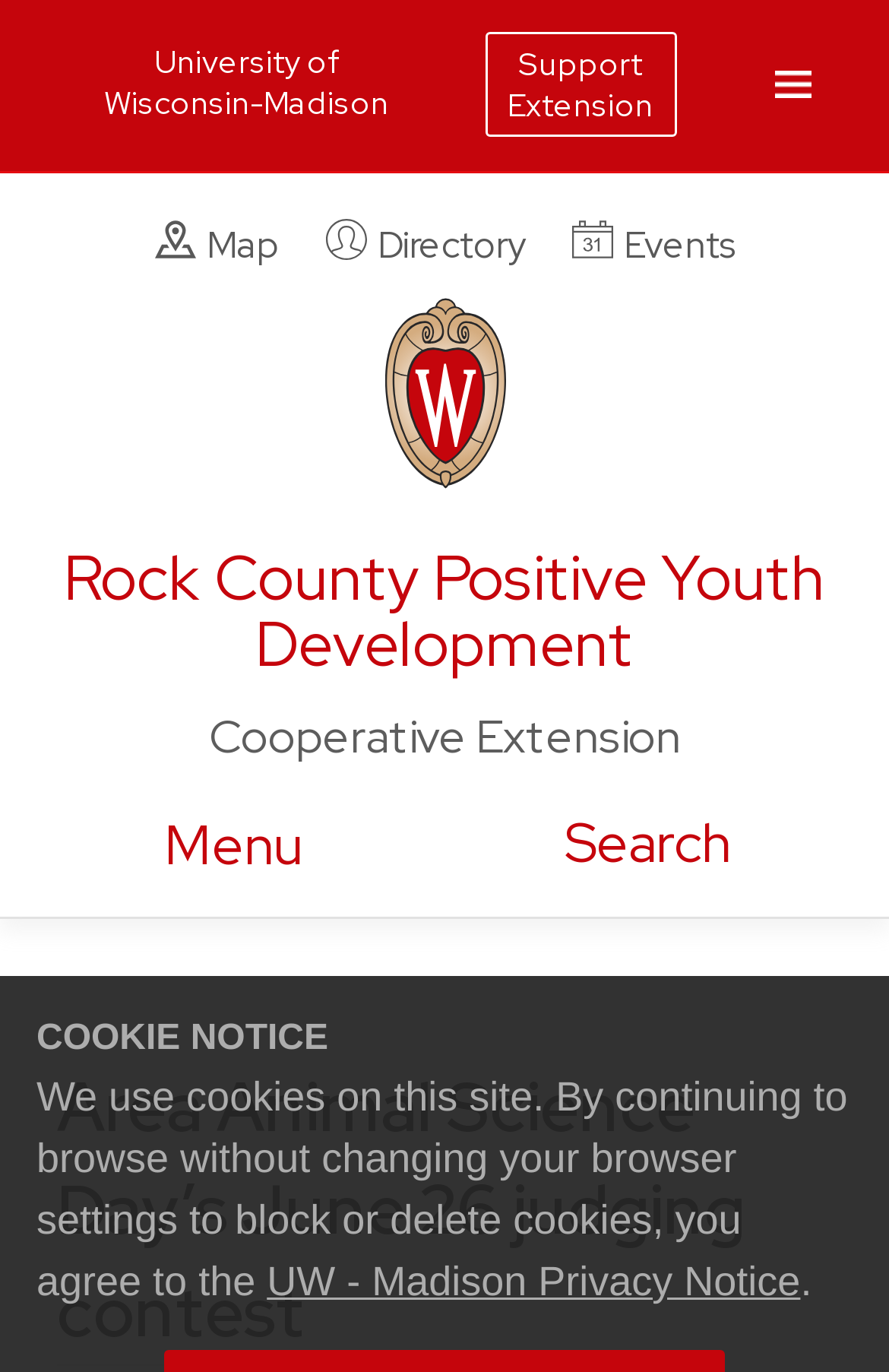Find the bounding box coordinates of the element you need to click on to perform this action: 'search'. The coordinates should be represented by four float values between 0 and 1, in the format [left, top, right, bottom].

[0.635, 0.585, 0.763, 0.668]